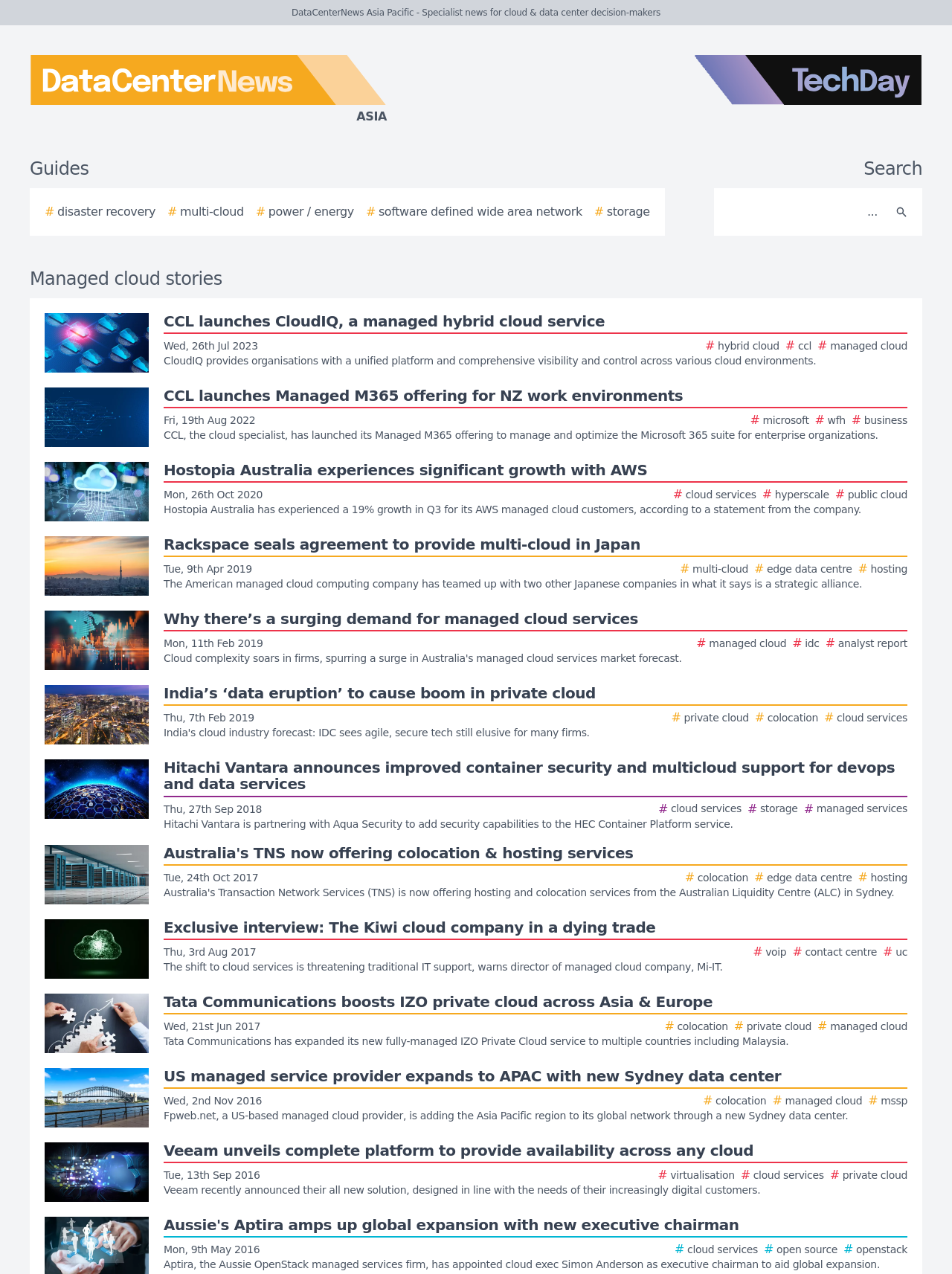Write an elaborate caption that captures the essence of the webpage.

The webpage is a news portal focused on managed cloud stories, specifically catering to the Asia Pacific region. At the top, there is a logo of DataCenterNews Asia Pacific, accompanied by a link to the logo and an image of the logo. On the right side of the logo, there is a link to the TechDay logo, along with an image of the logo.

Below the logos, there is a navigation menu with links to guides, disaster recovery, multi-cloud, power/energy, software-defined wide area network, and storage. On the right side of the navigation menu, there is a search bar with a search button and a magnifying glass icon.

The main content of the webpage is a list of news articles related to managed cloud stories. Each article is represented by a link with a brief summary, accompanied by a small image. The articles are arranged in a vertical list, with the most recent article at the top. The summaries provide information about the article, including the date, title, and a brief description of the content.

There are 11 news articles in total, with topics ranging from cloud services and managed cloud to private cloud, colocation, and edge data centers. The articles are from various dates, with the most recent one being from 2023 and the oldest one being from 2016.